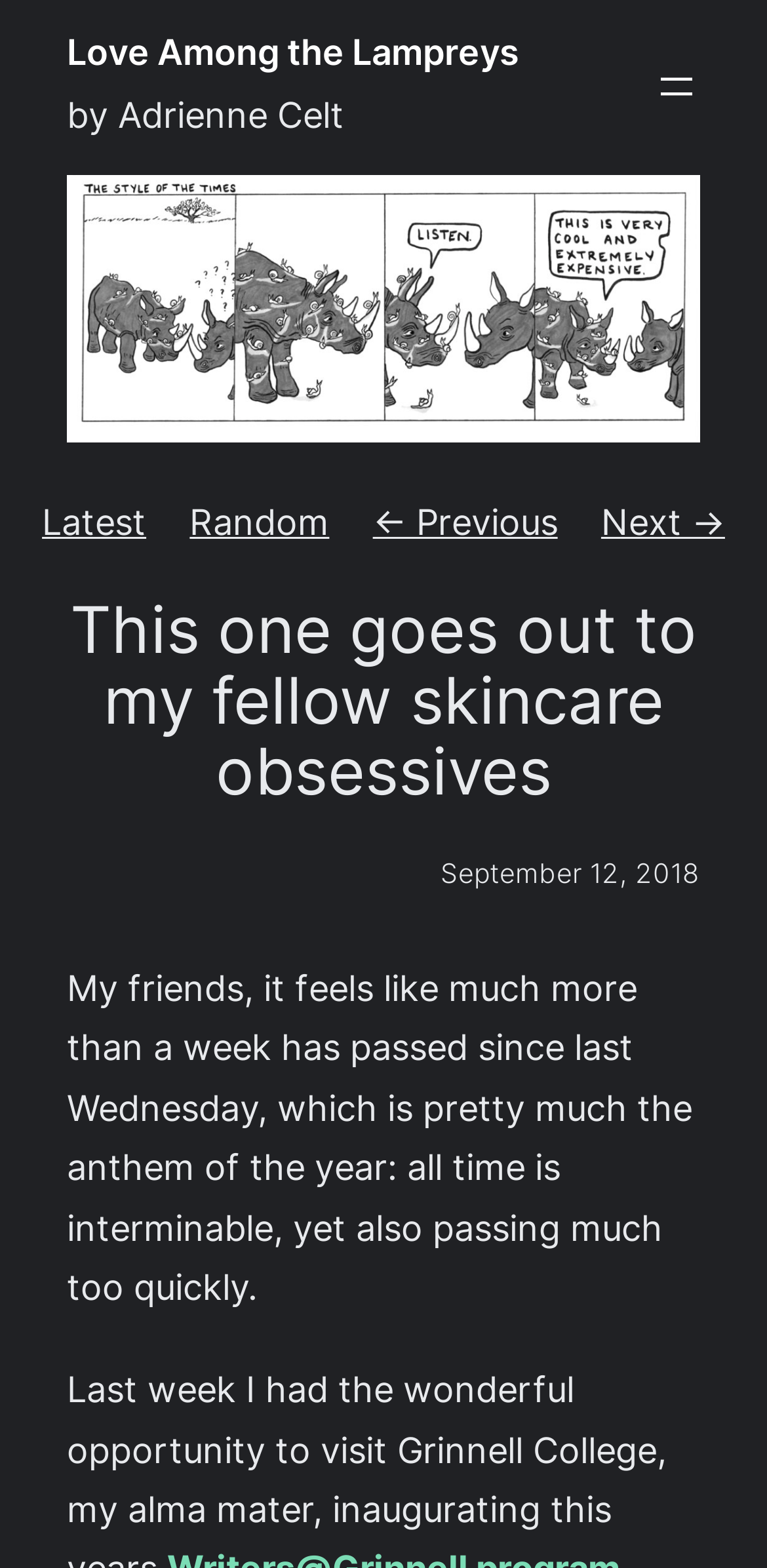How many links are in the navigation section? Observe the screenshot and provide a one-word or short phrase answer.

4